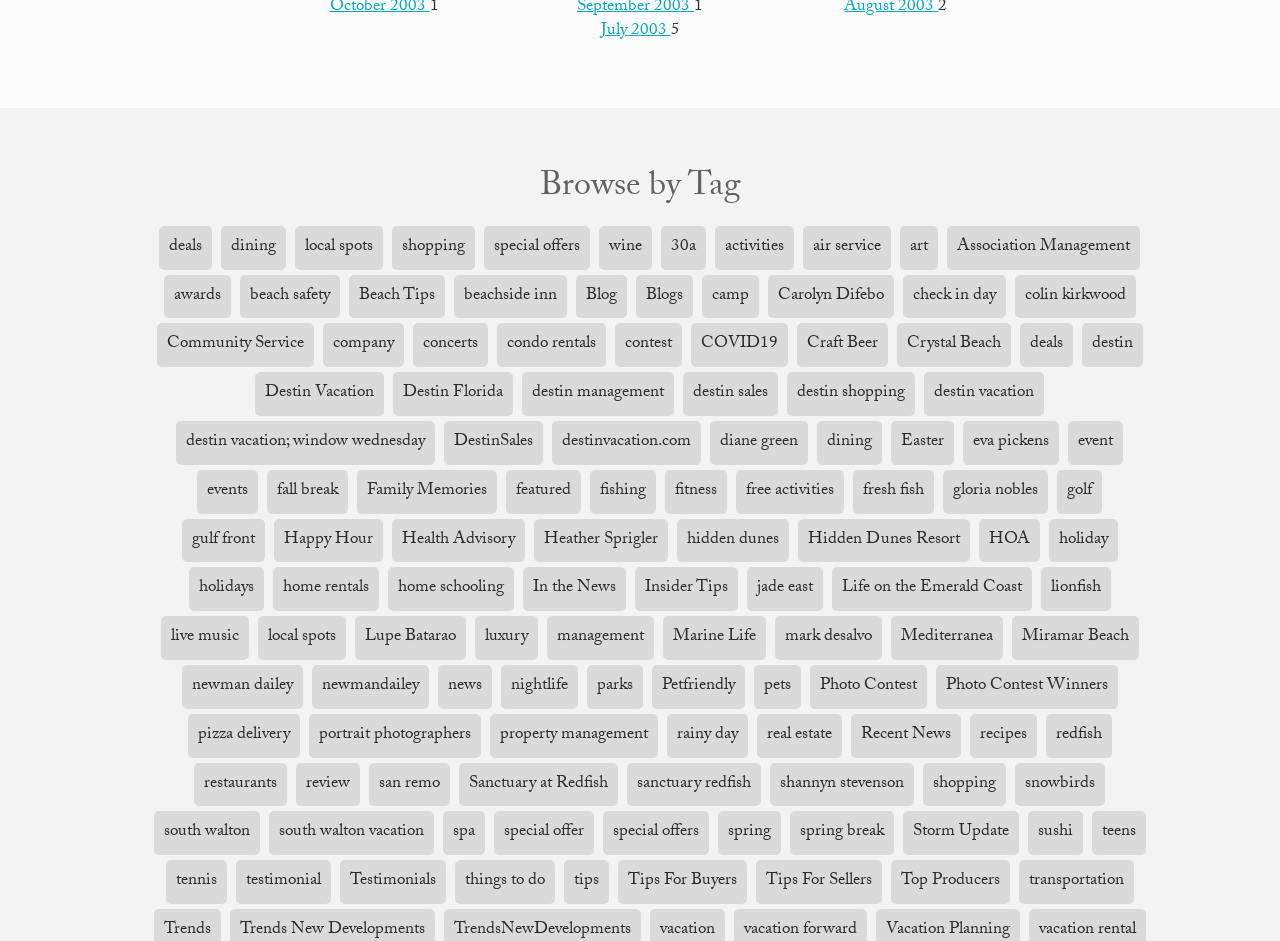For the following element description, predict the bounding box coordinates in the format (top-left x, top-left y, bottom-right x, bottom-right y). All values should be floating point numbers between 0 and 1. Description: news

[0.342, 0.707, 0.384, 0.753]